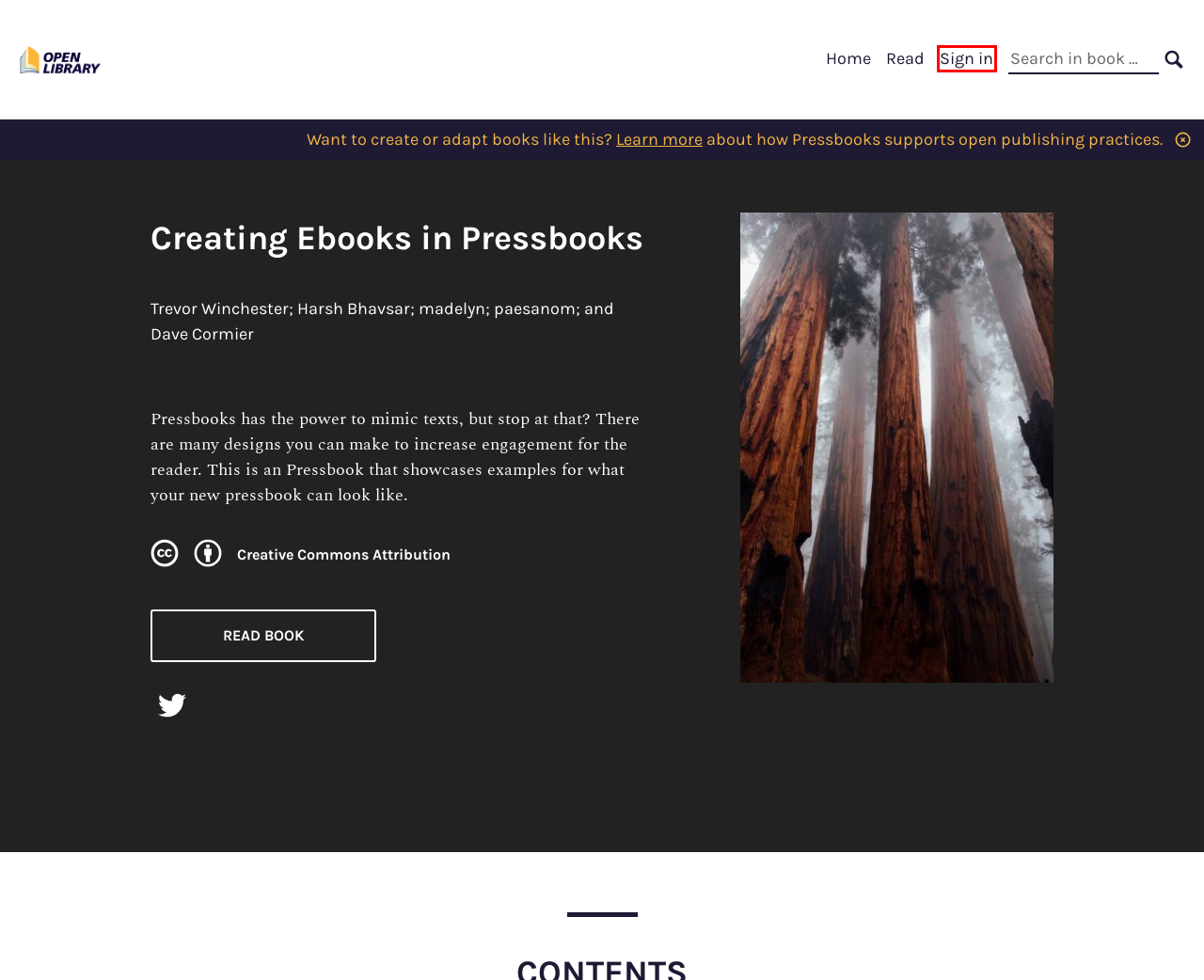You are given a screenshot of a webpage with a red rectangle bounding box around a UI element. Select the webpage description that best matches the new webpage after clicking the element in the bounding box. Here are the candidates:
A. Design 4: Embedded Activities – Creating Ebooks in Pressbooks
B. Creating a Digital Artifact – Creating Ebooks in Pressbooks
C. Design 7: Textbox – Creating Ebooks in Pressbooks
D. Adapt open textbooks with Pressbooks
E. Design 3: Short Sections – Creating Ebooks in Pressbooks
F. Pressbooks | The open book creation platform.
G. Open Library Publishing Platform – Pressbooks for Ontario's Postsecondary Educators
H. Log In ‹ Creating Ebooks in Pressbooks — Pressbooks

H